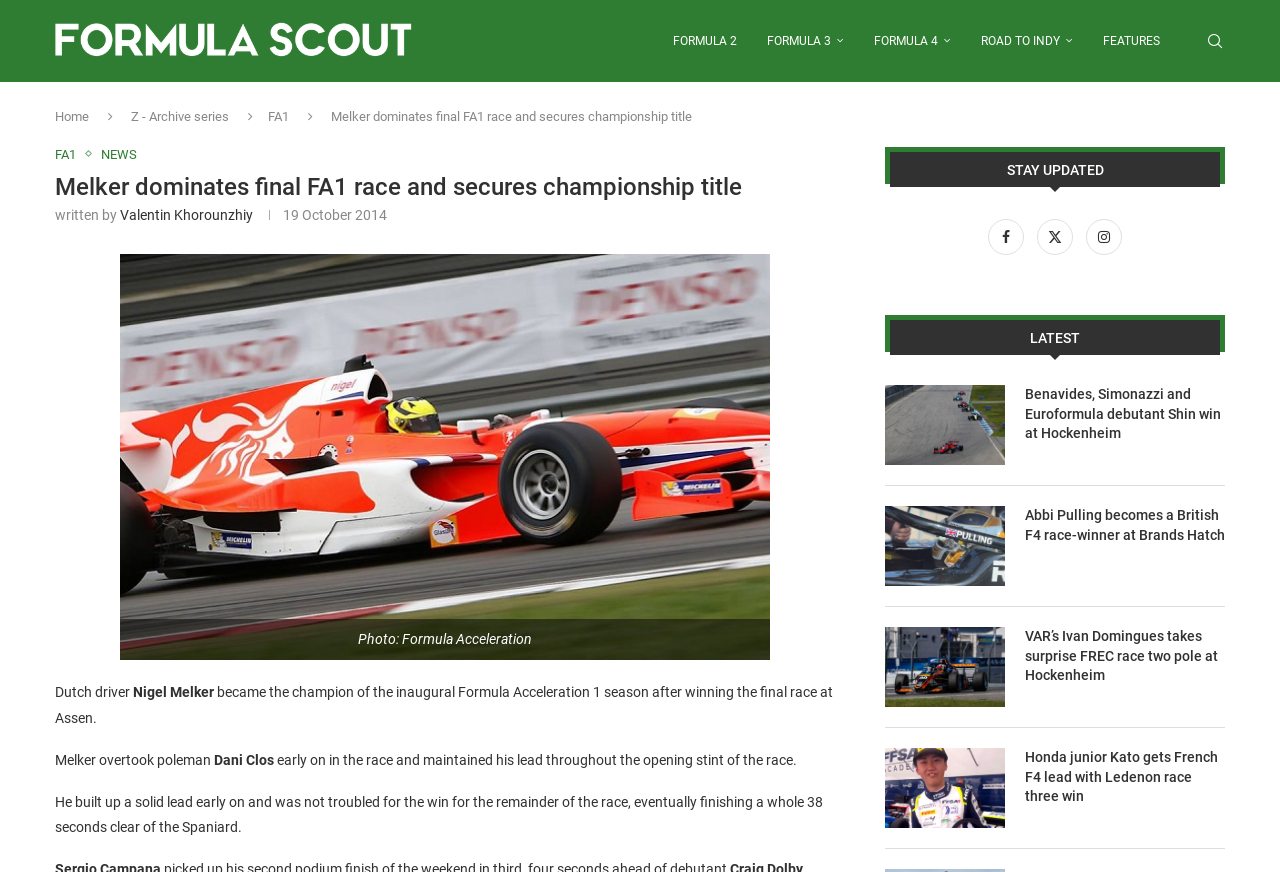Please specify the bounding box coordinates of the clickable region to carry out the following instruction: "Click on the Formula Scout logo". The coordinates should be four float numbers between 0 and 1, in the format [left, top, right, bottom].

[0.043, 0.001, 0.322, 0.093]